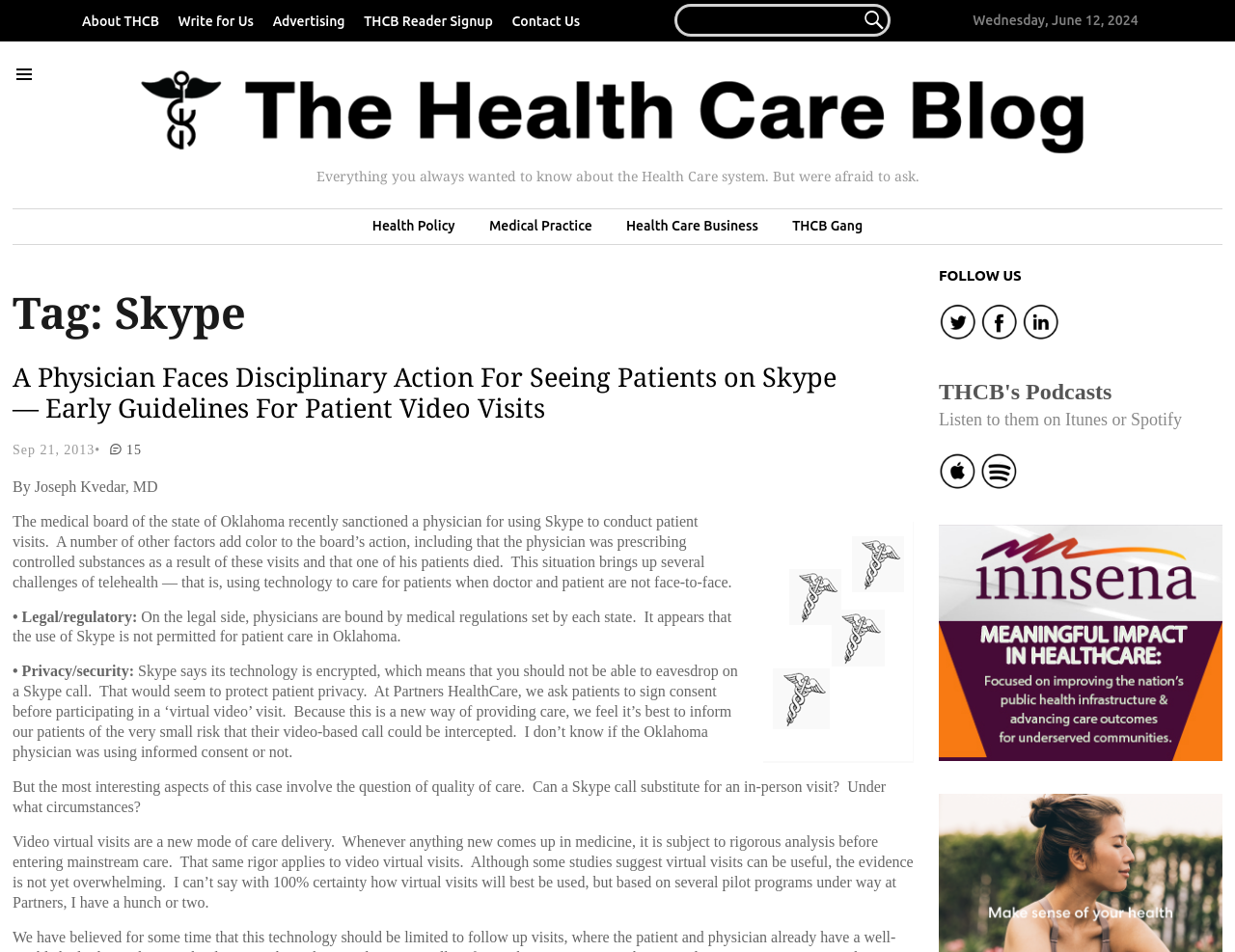Provide a short answer using a single word or phrase for the following question: 
What is the name of the author of the article?

Joseph Kvedar, MD